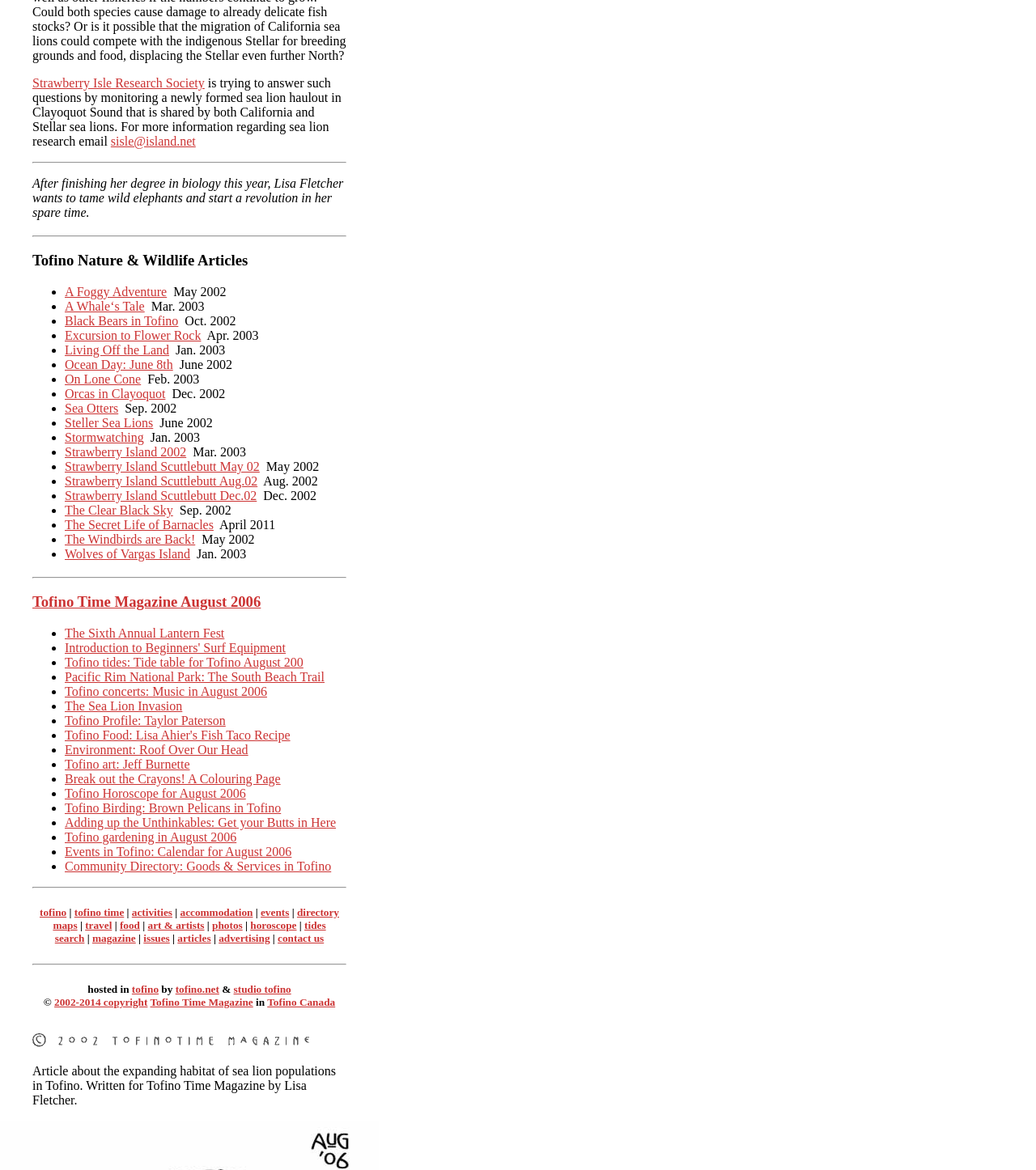Please determine the bounding box coordinates for the element with the description: "Environment: Roof Over Our Head".

[0.062, 0.635, 0.24, 0.647]